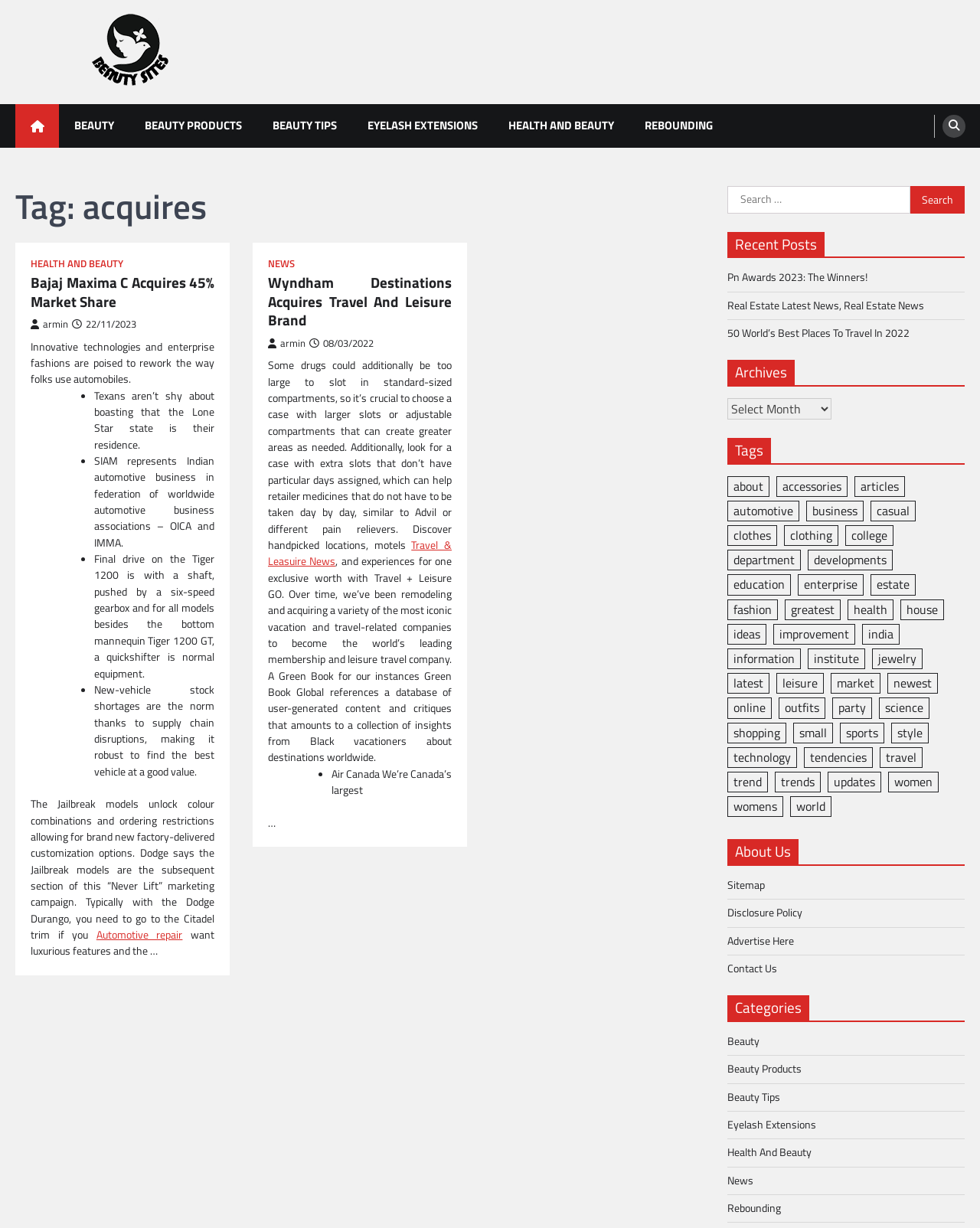What is the category of the article 'Bajaj Maxima C Acquires 45% Market Share'?
Refer to the screenshot and respond with a concise word or phrase.

Automotive